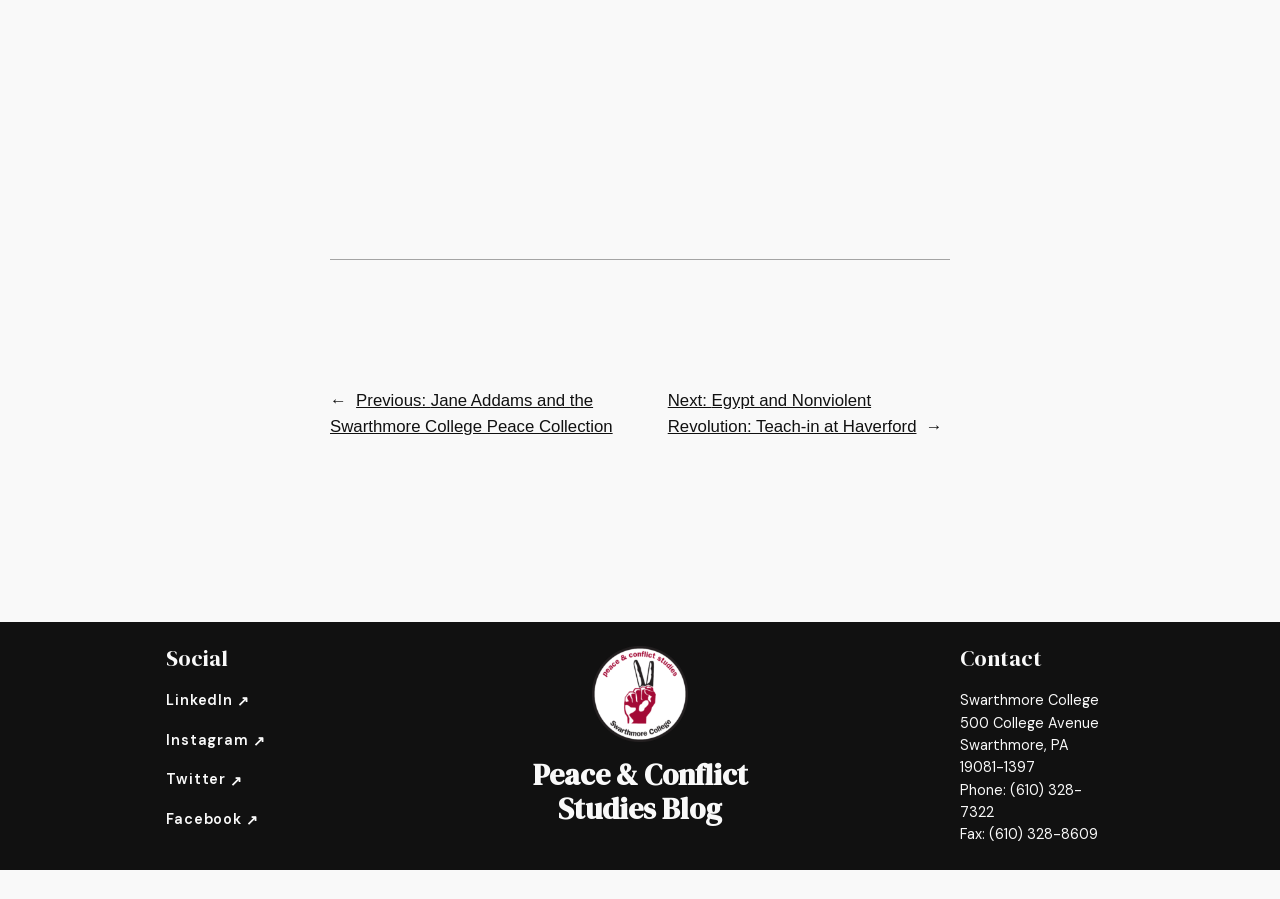Find the bounding box coordinates of the clickable element required to execute the following instruction: "view Peace & Conflict Studies Blog". Provide the coordinates as four float numbers between 0 and 1, i.e., [left, top, right, bottom].

[0.416, 0.839, 0.584, 0.923]